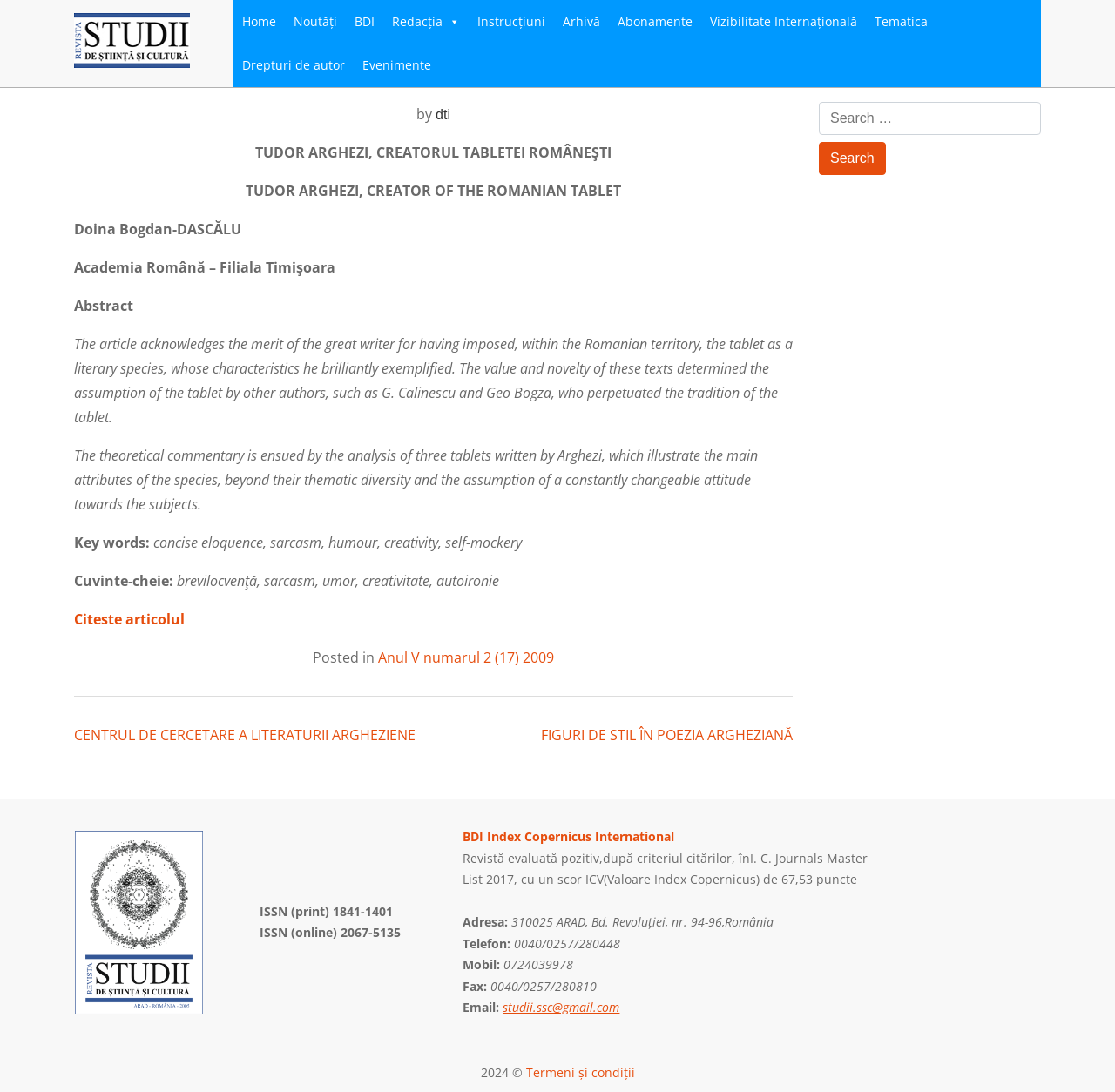Please specify the bounding box coordinates of the clickable section necessary to execute the following command: "Search for something".

[0.734, 0.093, 0.934, 0.124]